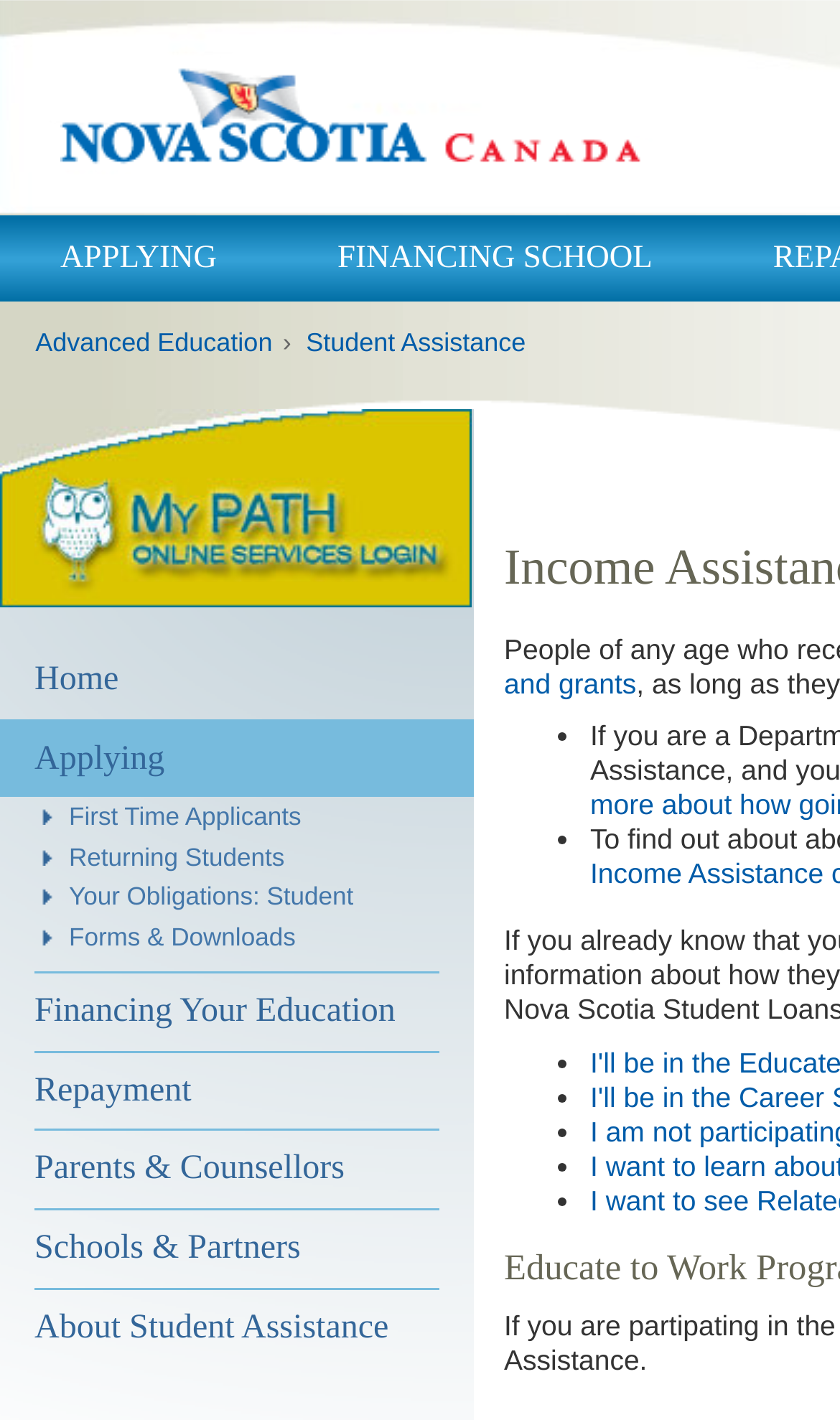Locate the bounding box coordinates of the segment that needs to be clicked to meet this instruction: "Learn about 'Student Assistance'".

[0.359, 0.231, 0.626, 0.254]